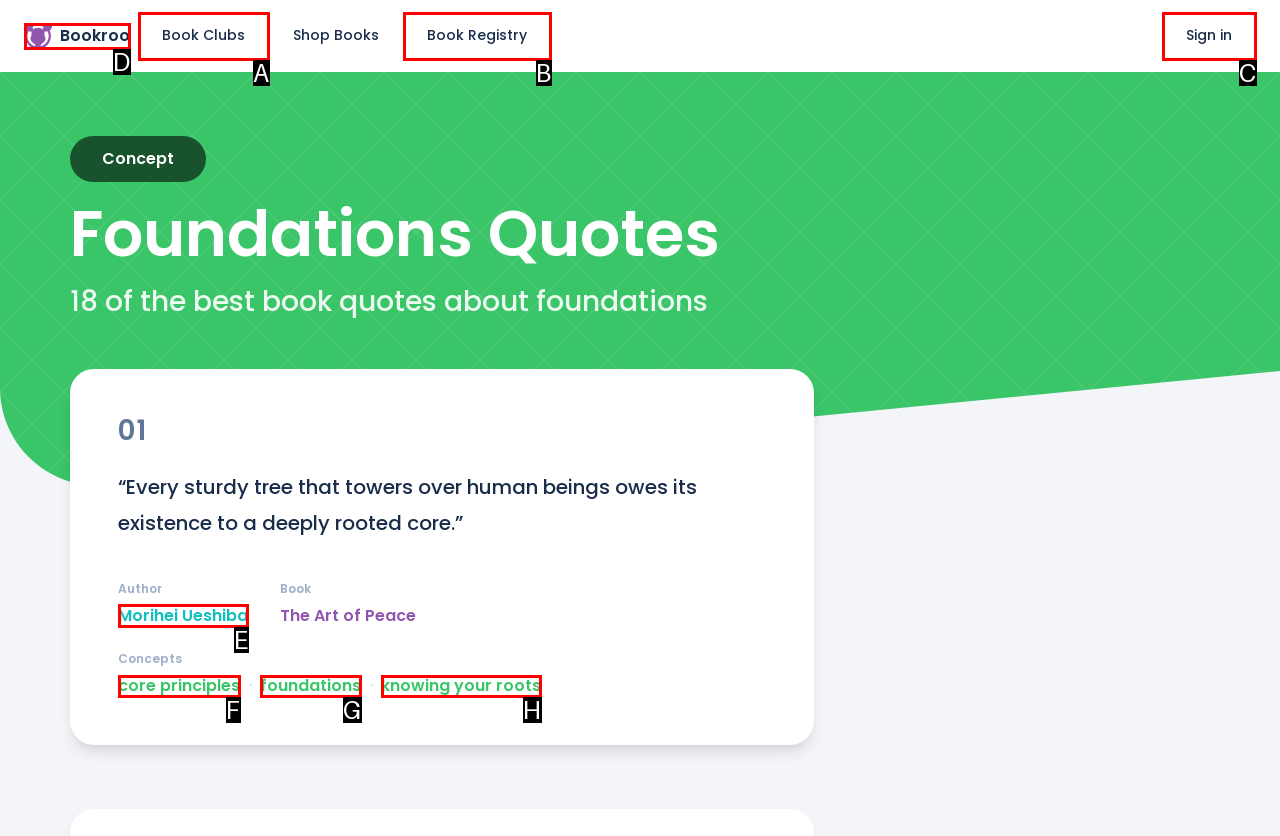Given the description: Create a Free Account, identify the corresponding option. Answer with the letter of the appropriate option directly.

None